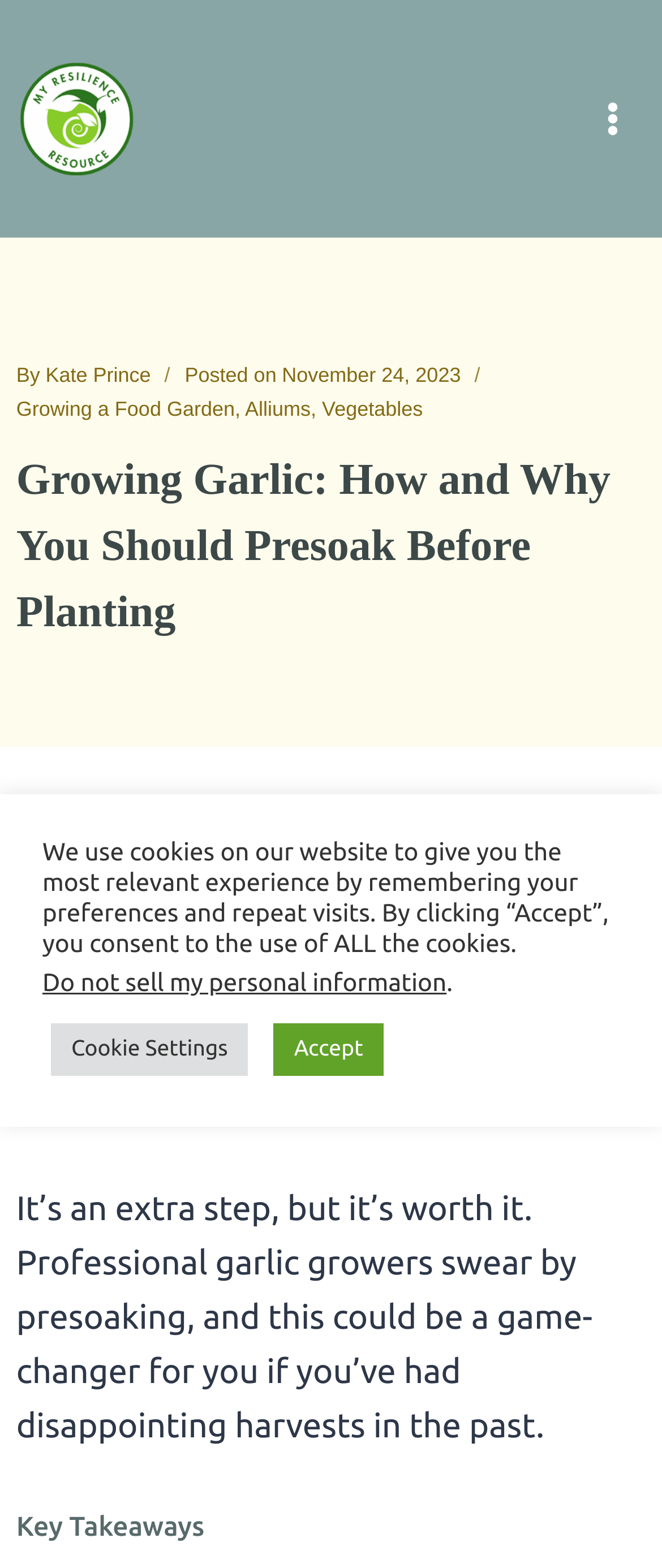What is the title of the section that summarizes the key points? Examine the screenshot and reply using just one word or a brief phrase.

Key Takeaways